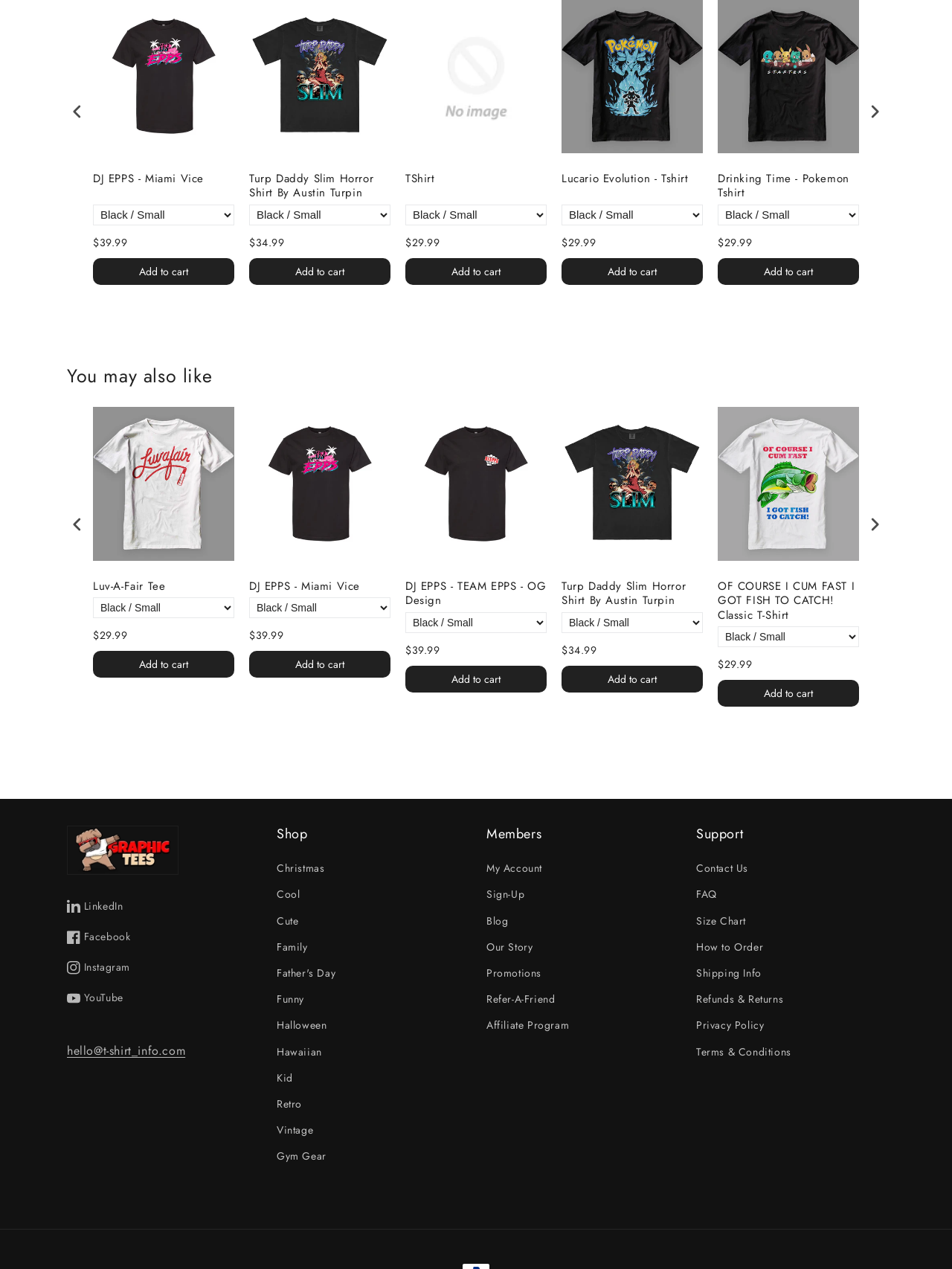Given the description How to Order, predict the bounding box coordinates of the UI element. Ensure the coordinates are in the format (top-left x, top-left y, bottom-right x, bottom-right y) and all values are between 0 and 1.

[0.731, 0.736, 0.802, 0.757]